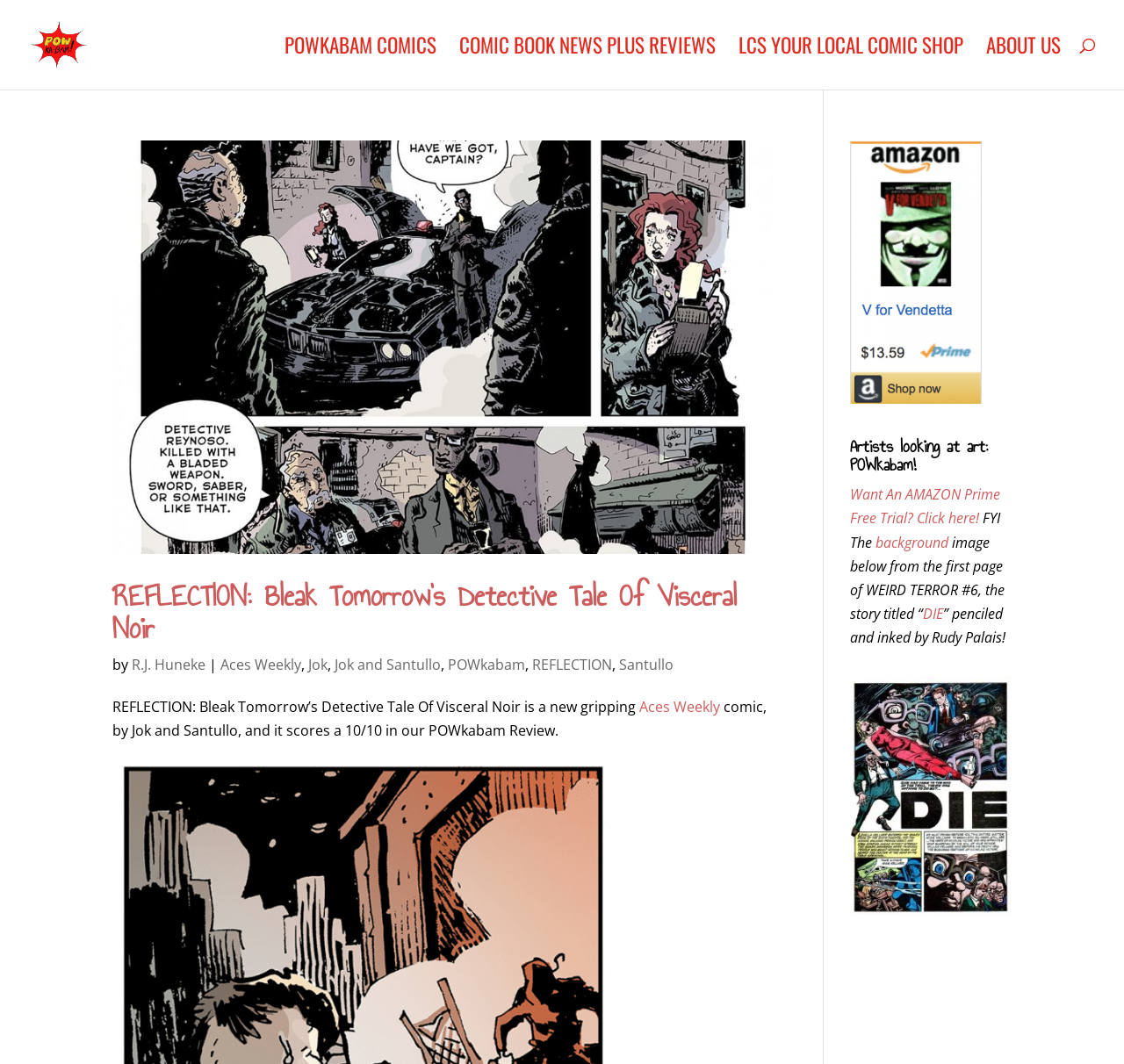What is the format of the comic book?
Look at the image and answer with only one word or phrase.

Graphic novel